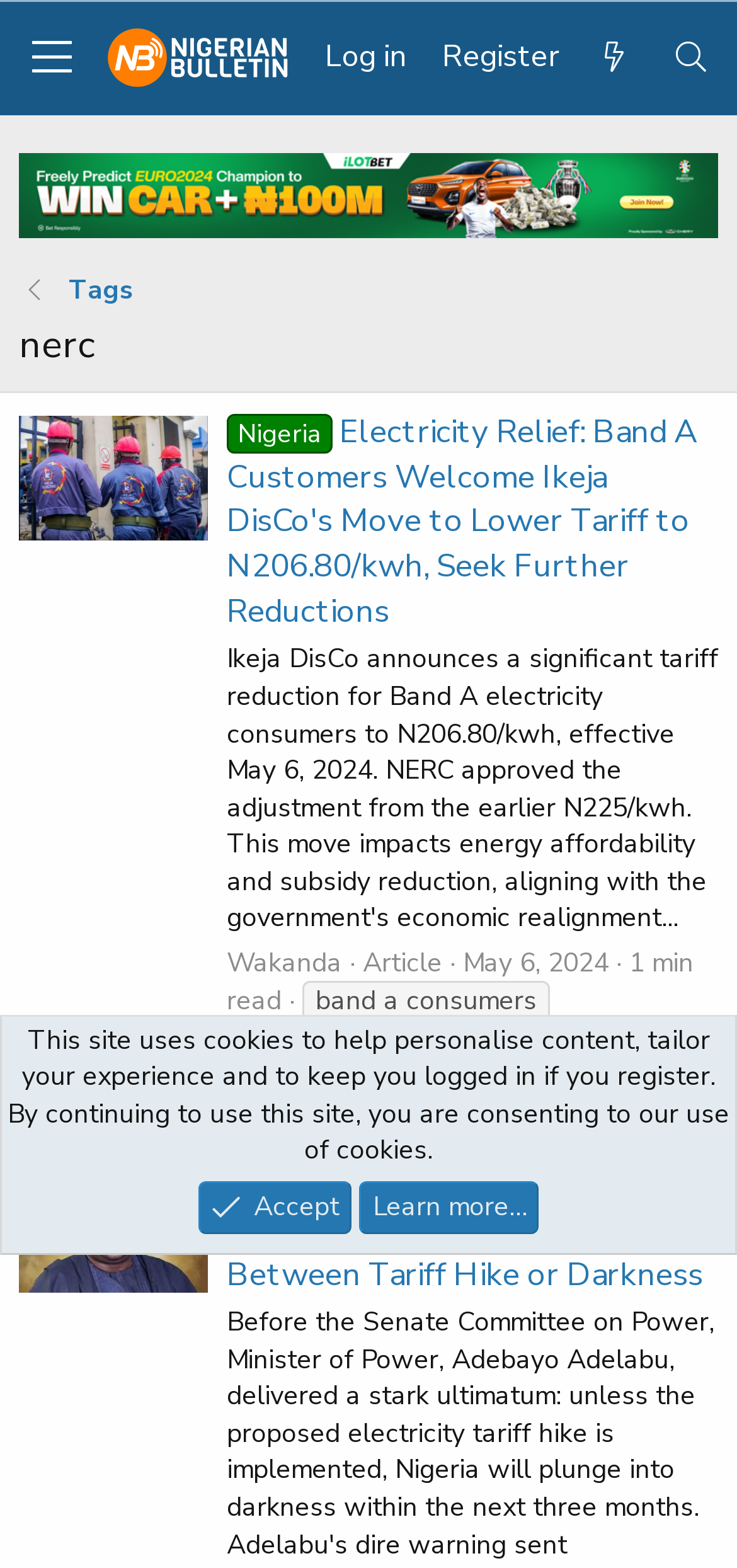What is the name of the Nigerian bulletin?
Based on the image, respond with a single word or phrase.

Nigerian Bulletin